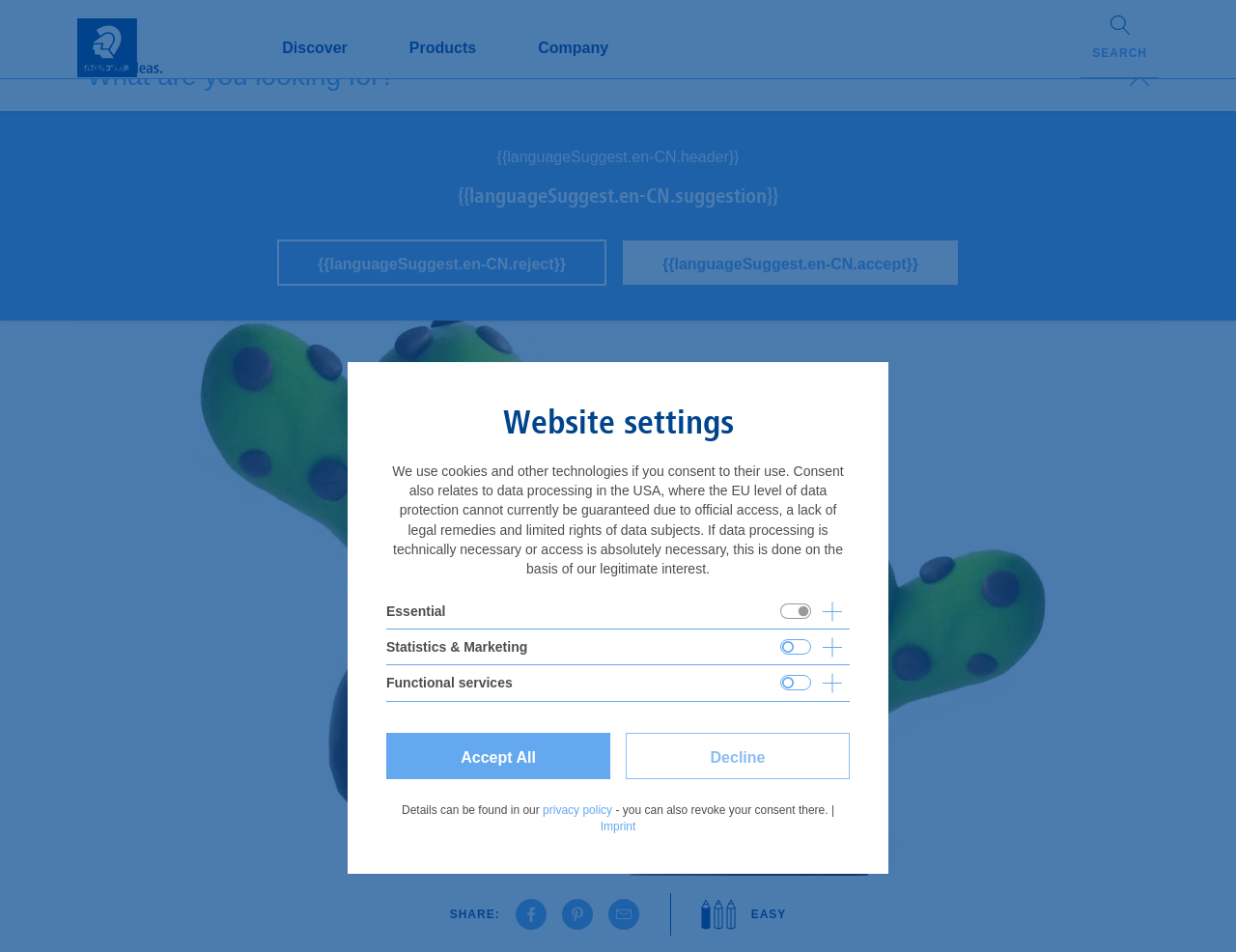Locate the bounding box coordinates of the clickable element to fulfill the following instruction: "Go to the home page". Provide the coordinates as four float numbers between 0 and 1 in the format [left, top, right, bottom].

[0.062, 0.159, 0.088, 0.173]